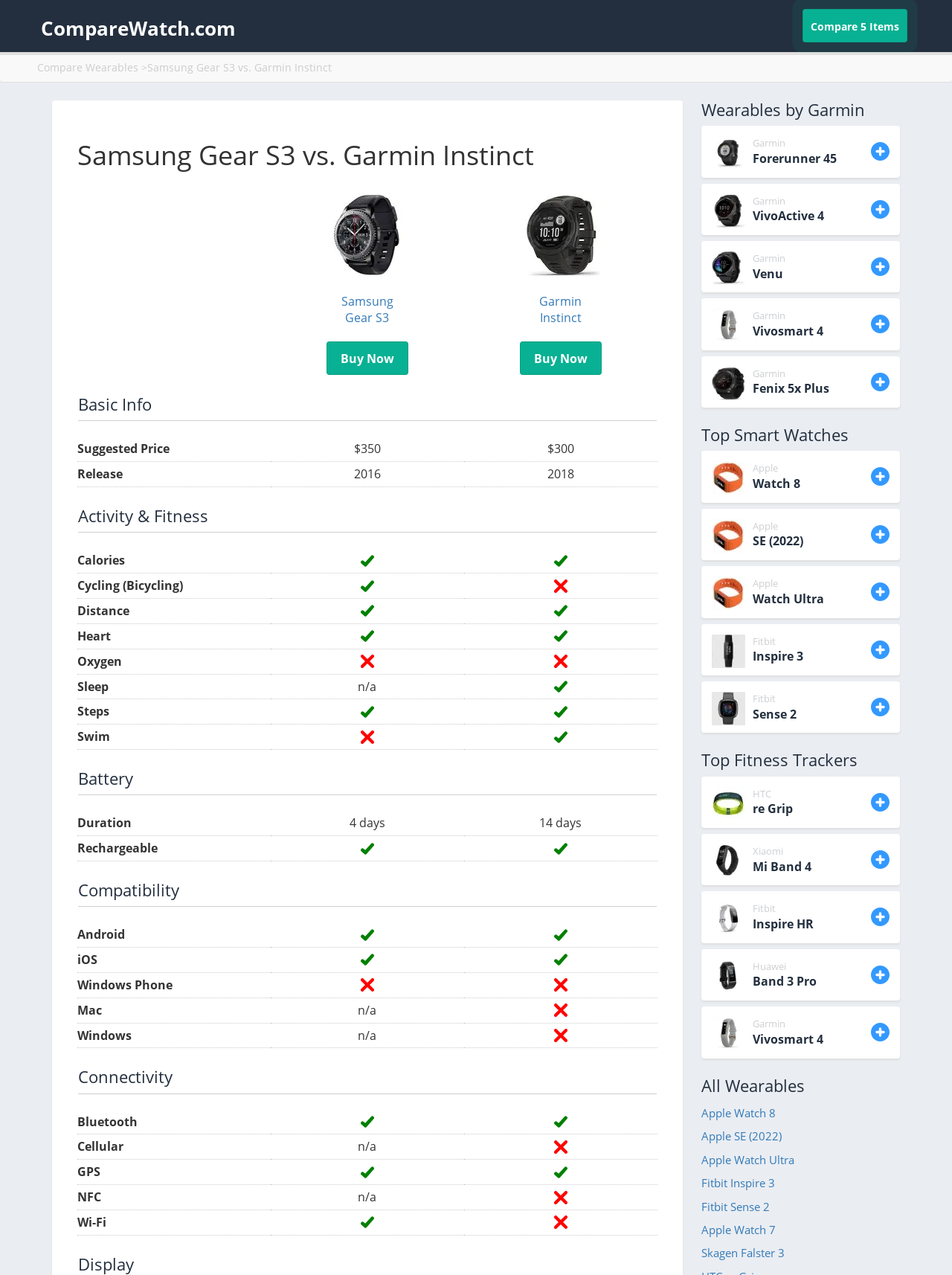Find the bounding box coordinates of the clickable element required to execute the following instruction: "View Basic Info". Provide the coordinates as four float numbers between 0 and 1, i.e., [left, top, right, bottom].

[0.082, 0.295, 0.689, 0.33]